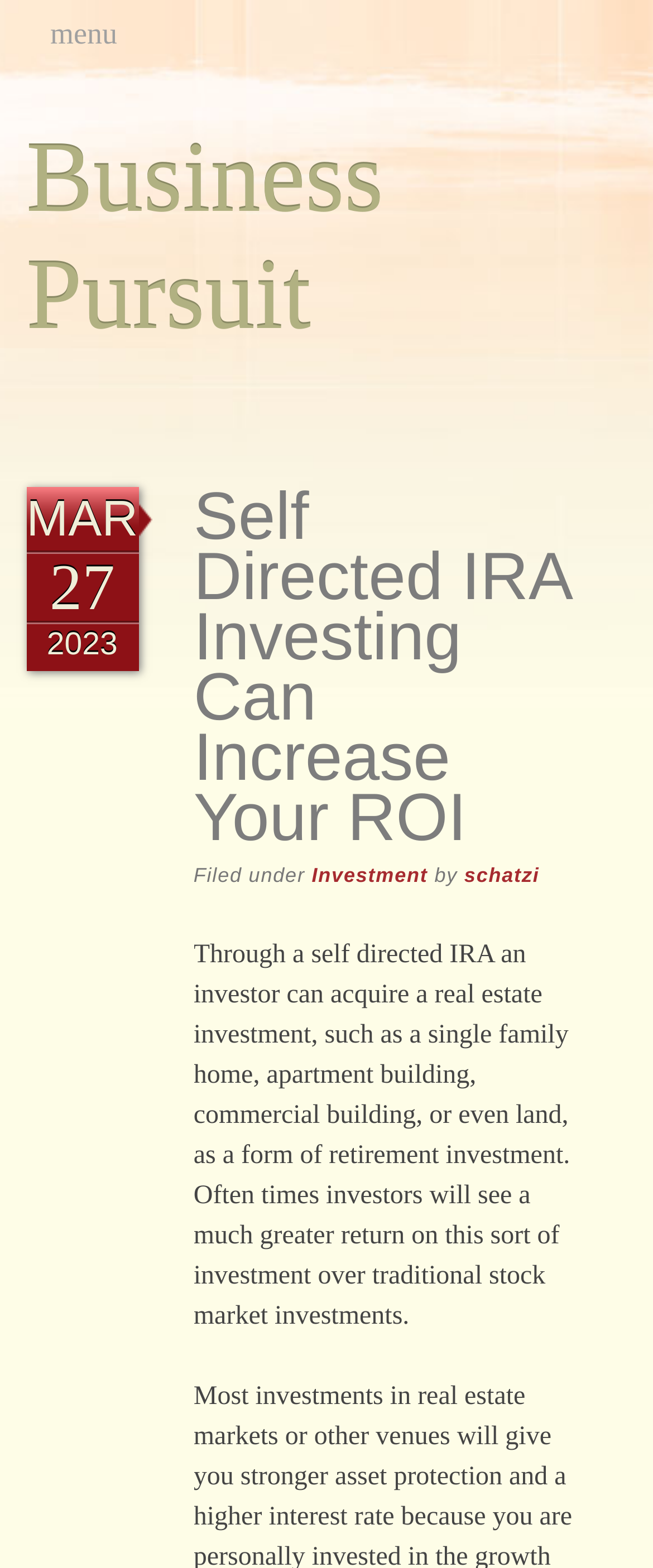Give a short answer to this question using one word or a phrase:
What is the date mentioned on the webpage?

MAR 27, 2023